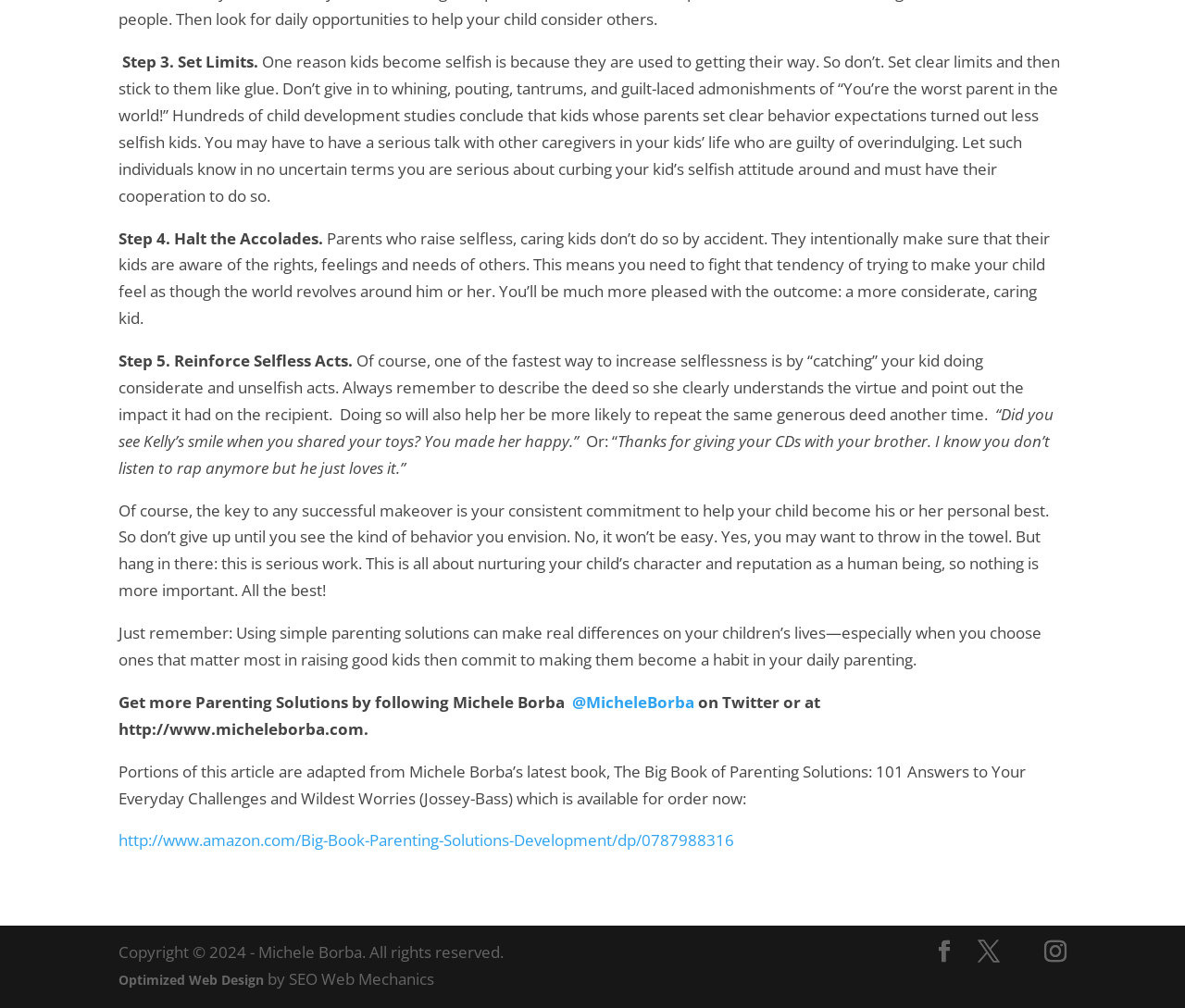Bounding box coordinates are specified in the format (top-left x, top-left y, bottom-right x, bottom-right y). All values are floating point numbers bounded between 0 and 1. Please provide the bounding box coordinate of the region this sentence describes: Instagram

[0.881, 0.932, 0.9, 0.959]